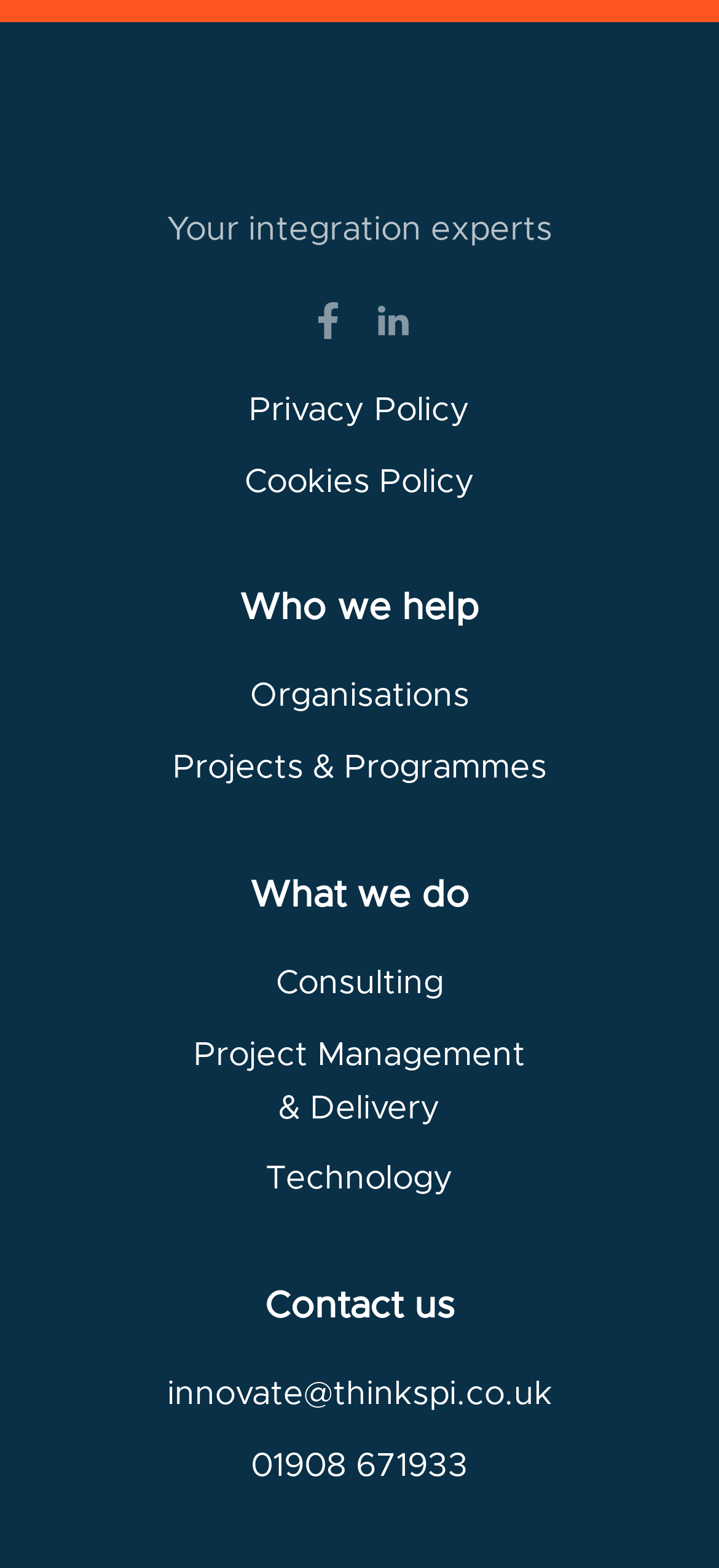Using the elements shown in the image, answer the question comprehensively: What services does SPi provide?

The services are obtained from the links under the 'What we do' heading, which are 'Consulting', 'Project Management & Delivery', and 'Technology'.